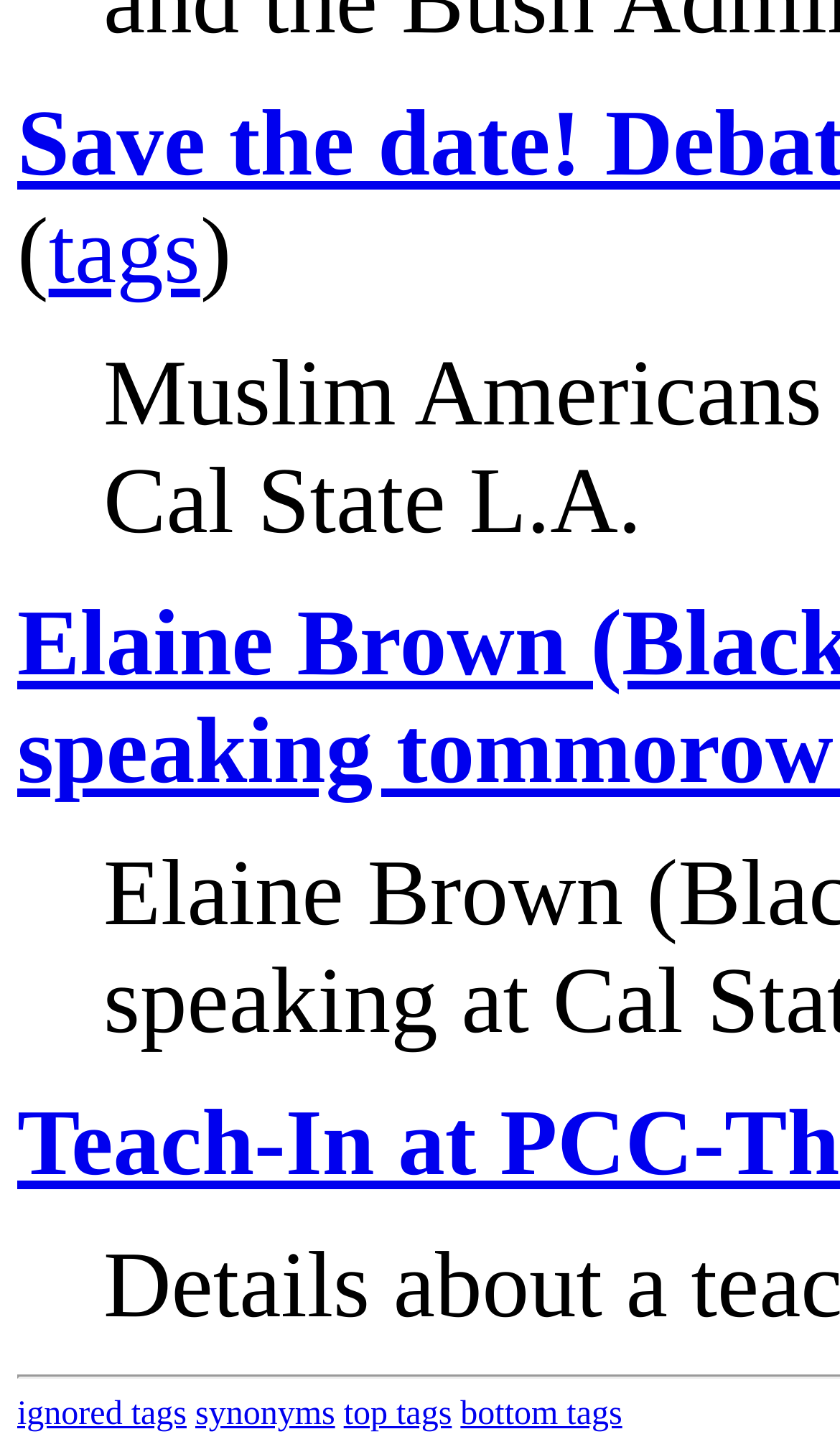Return the bounding box coordinates of the UI element that corresponds to this description: "bottom tags". The coordinates must be given as four float numbers in the range of 0 and 1, [left, top, right, bottom].

[0.548, 0.961, 0.741, 0.986]